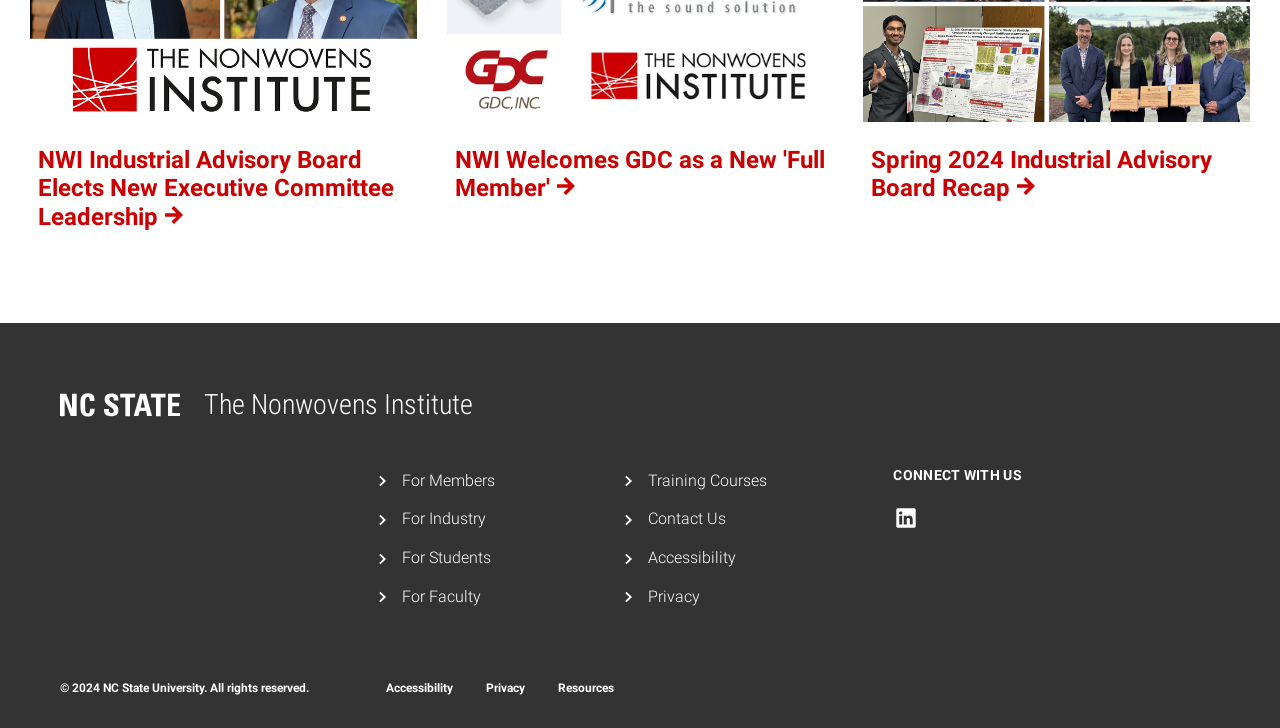Find the bounding box coordinates of the clickable region needed to perform the following instruction: "View For Members page". The coordinates should be provided as four float numbers between 0 and 1, i.e., [left, top, right, bottom].

[0.314, 0.646, 0.387, 0.673]